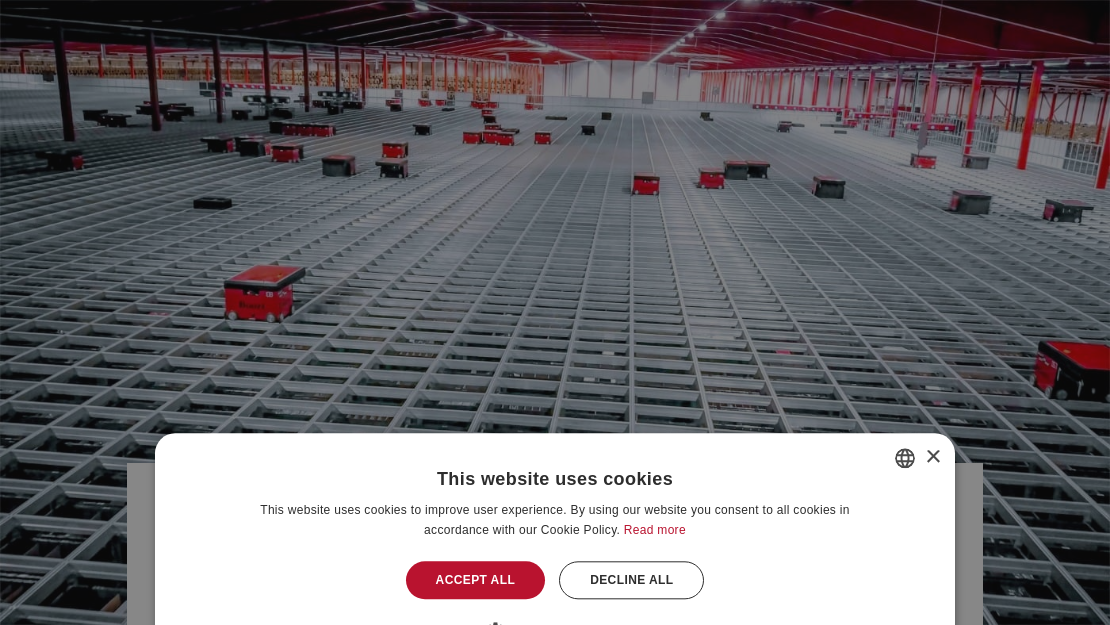Describe every detail you can see in the image.

The image showcases a modern automated warehouse equipped with an AutoStore system, designed for efficient storage and retrieval. In the foreground, there are numerous red bins strategically positioned on a grid-like metal framework that characterizes the AutoStore technology. This setup is illuminated by overhead lighting, enhancing the high-tech ambiance of the space. 

At the bottom of the image, there is a cookie consent banner, indicating that the website uses cookies to enhance user experience, along with options to accept or decline the tracking. The entire scene reflects a blend of advanced logistics technology and user interface design, highlighting the evolution of warehousing and storage solutions in contemporary e-commerce.